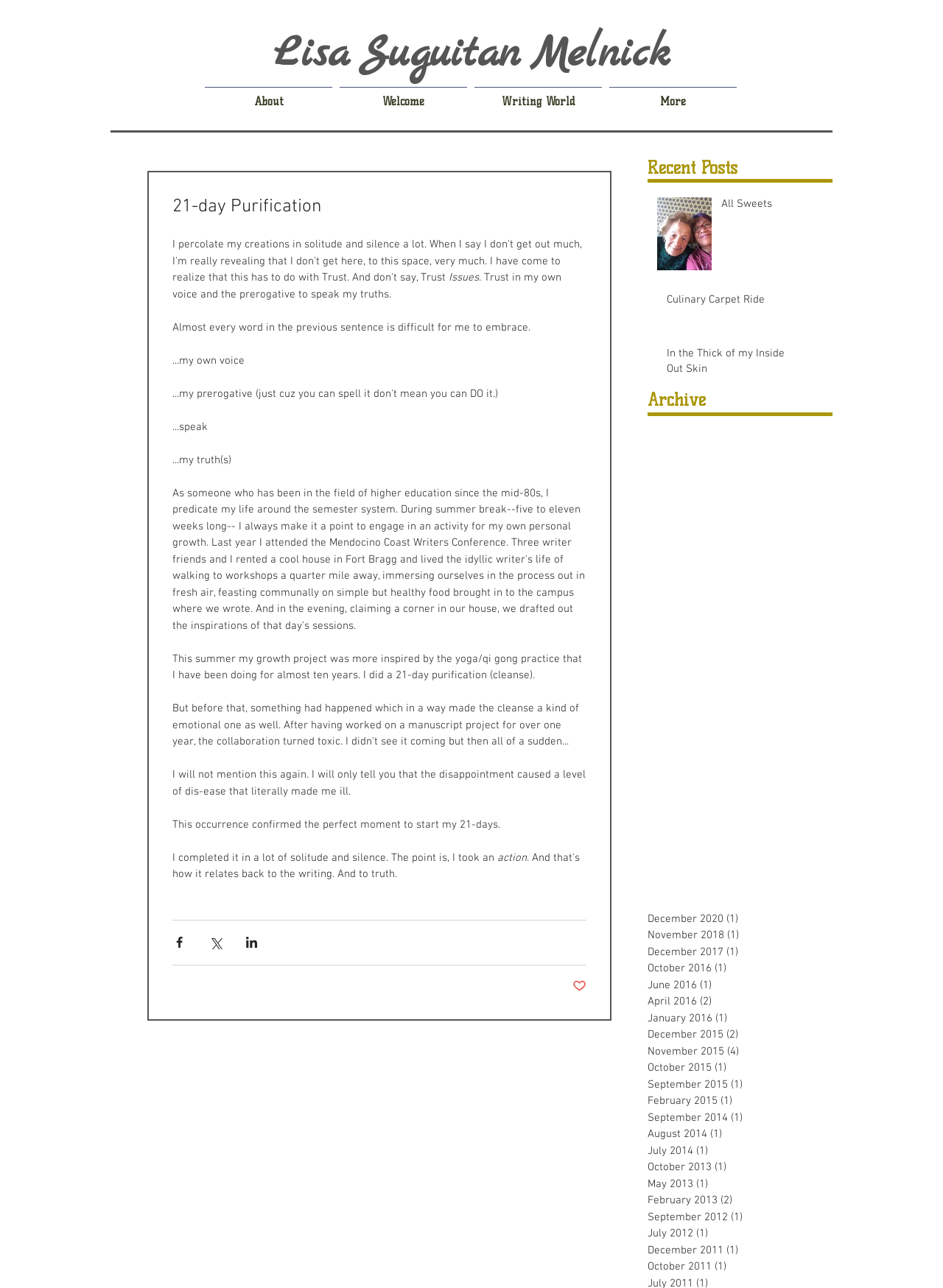Reply to the question with a single word or phrase:
How many archive links are there?

17